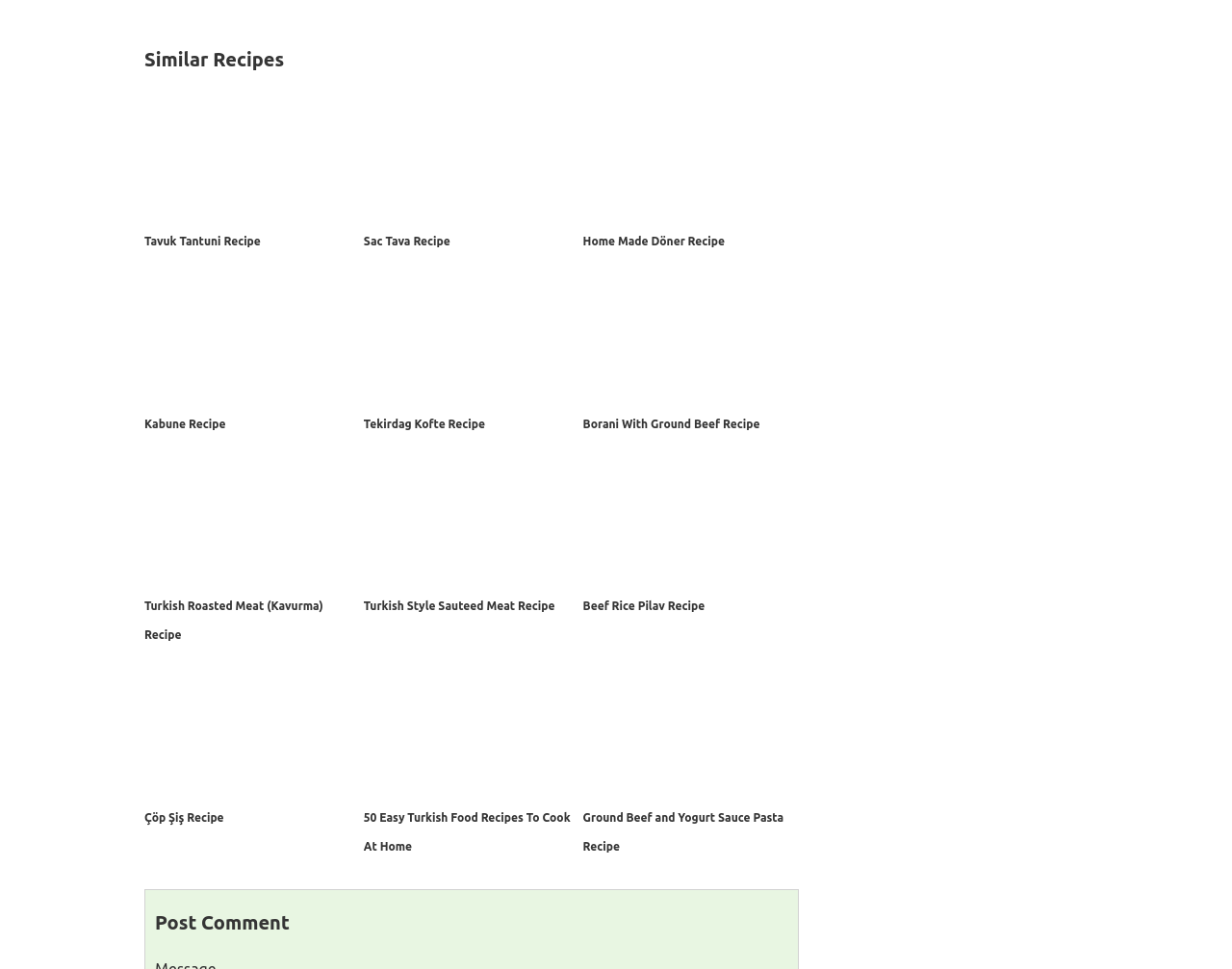Determine the bounding box coordinates of the clickable element to complete this instruction: "view Sac Tava Recipe". Provide the coordinates in the format of four float numbers between 0 and 1, [left, top, right, bottom].

[0.295, 0.242, 0.365, 0.255]